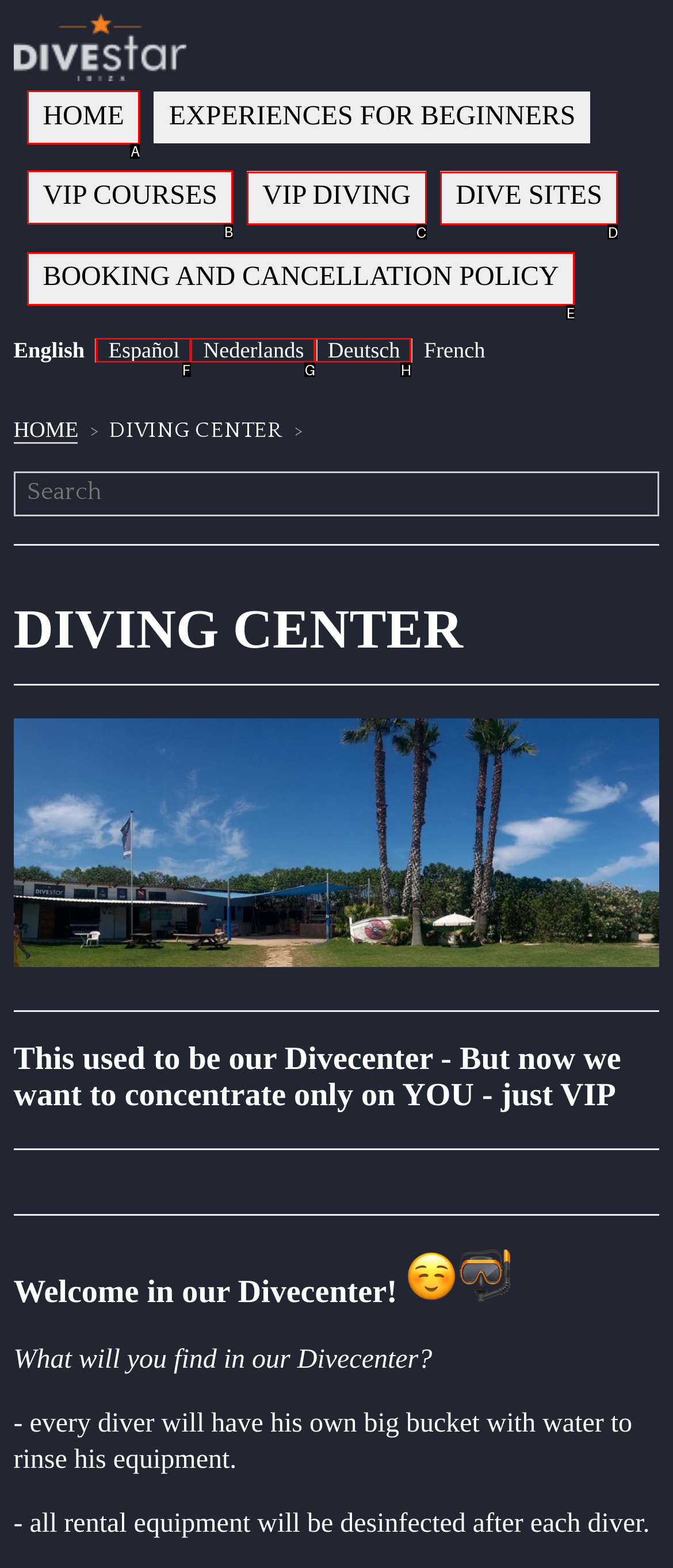Determine which HTML element to click for this task: Click on the 'VIP COURSES' link Provide the letter of the selected choice.

B